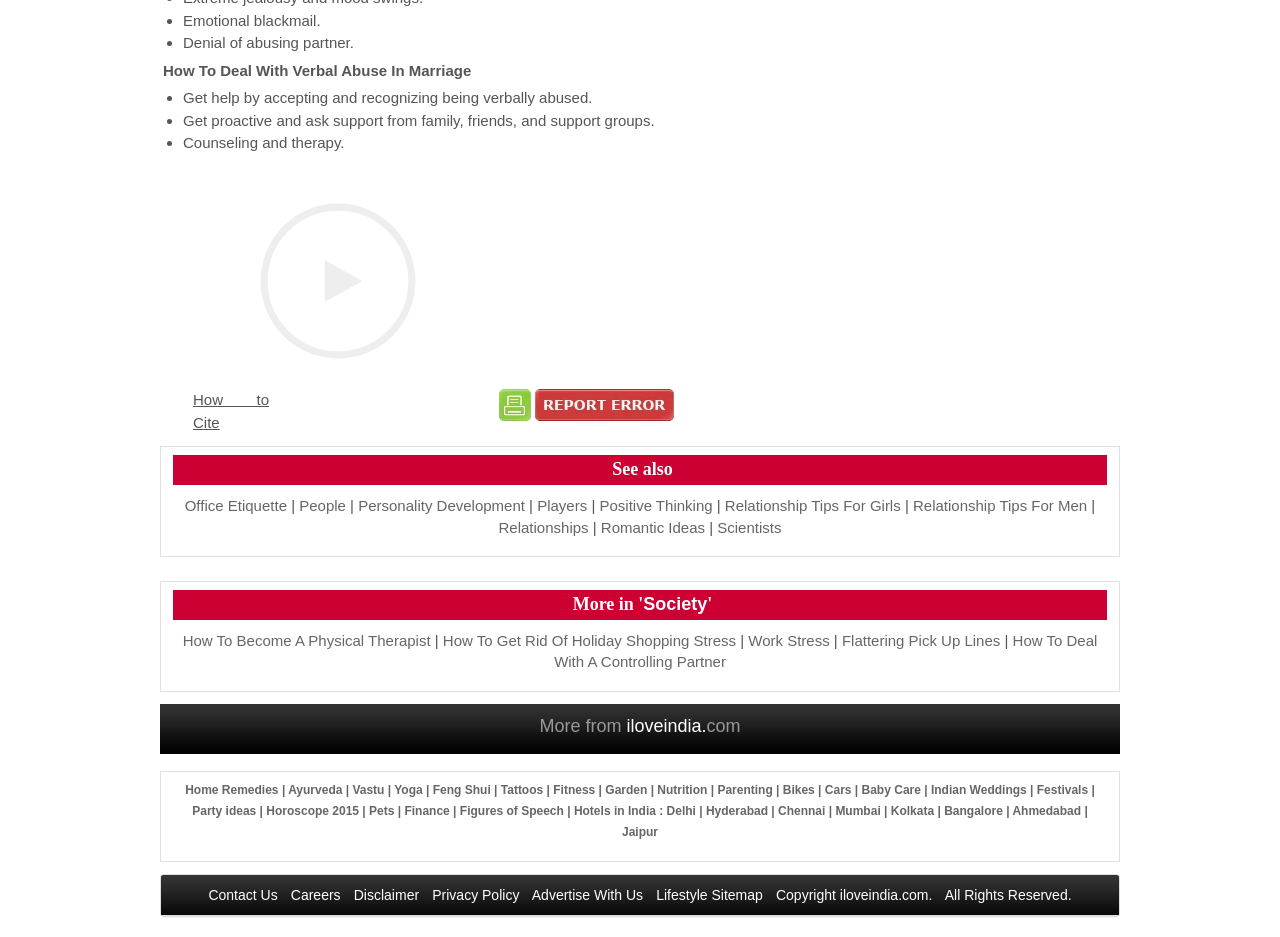What is the text next to the 'print' link?
Using the image, provide a concise answer in one word or a short phrase.

print